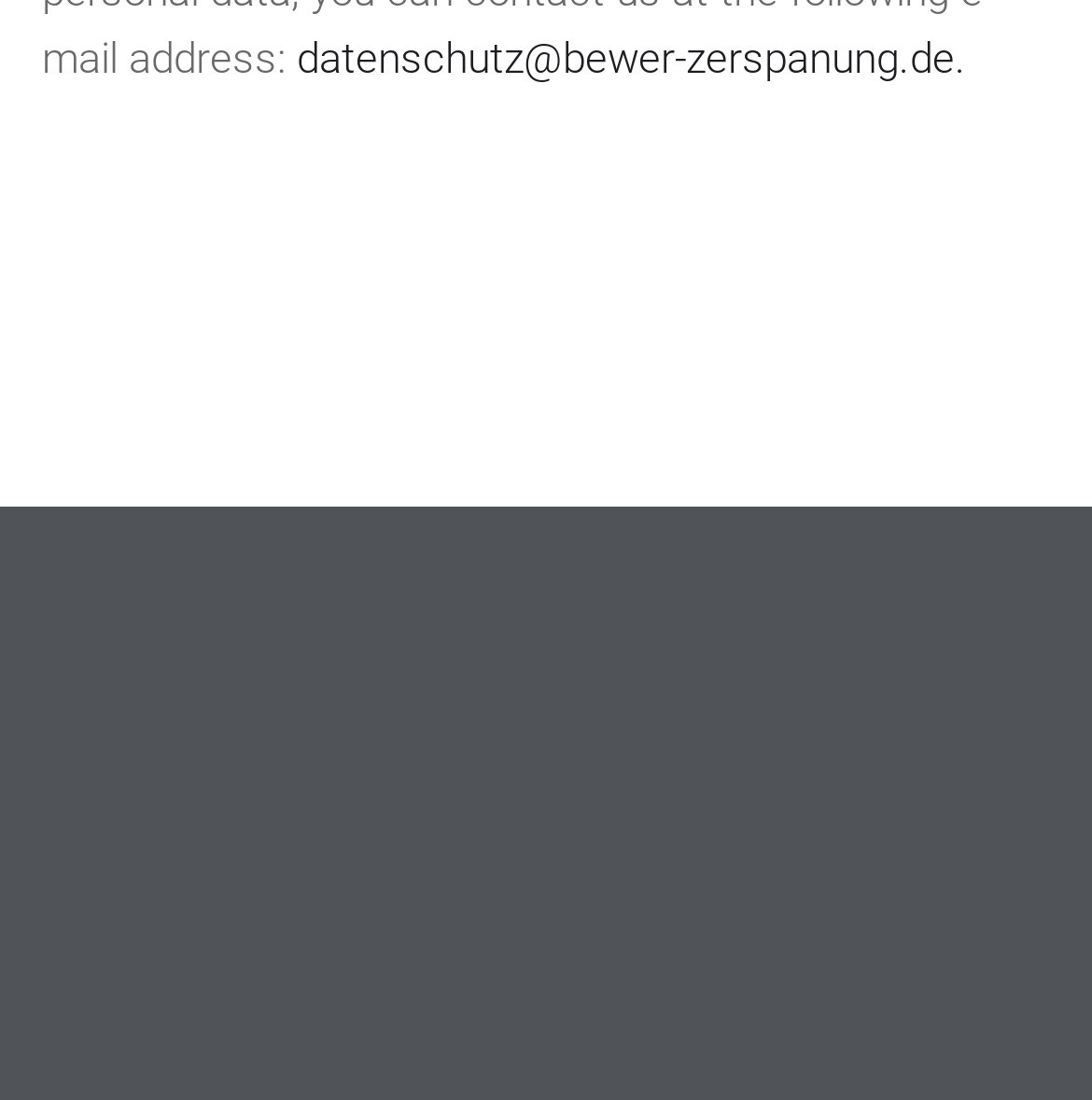Based on the image, please respond to the question with as much detail as possible:
What is the orientation of the separator?

I found a separator element in the footer section of the webpage and noticed that its orientation is horizontal, as indicated by the attribute 'orientation: horizontal'.